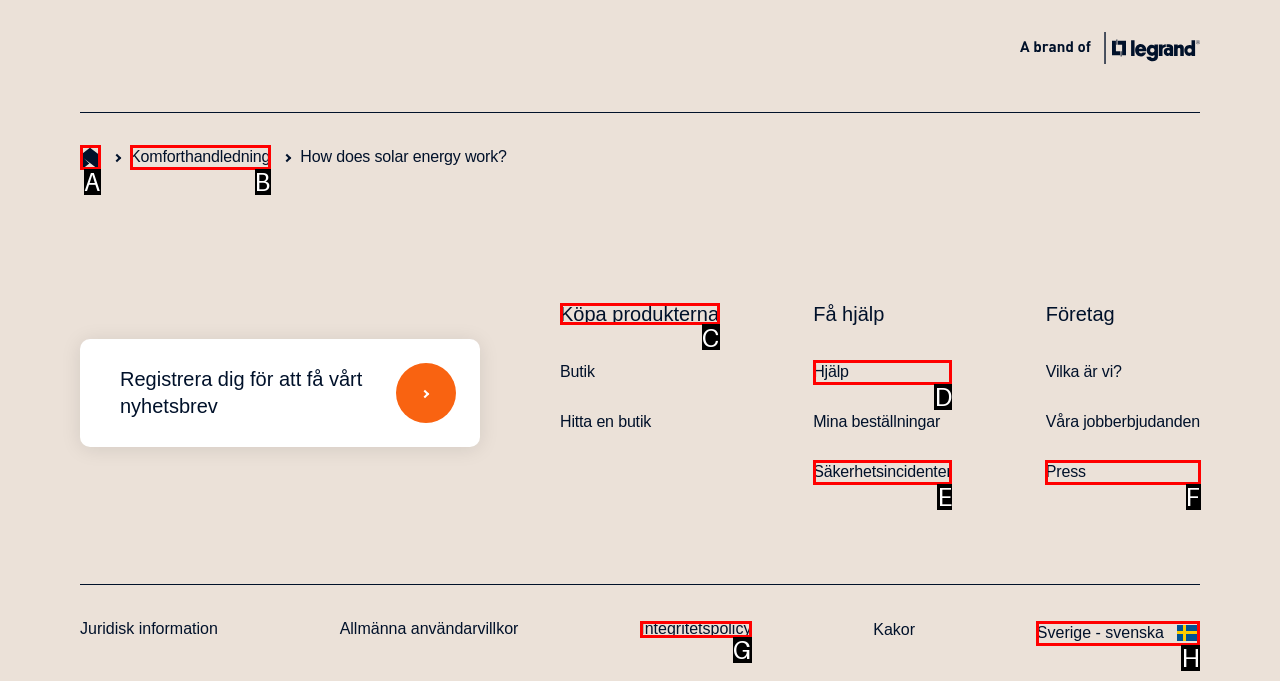Please indicate which HTML element to click in order to fulfill the following task: Click the 'Köpa produkterna' link Respond with the letter of the chosen option.

C